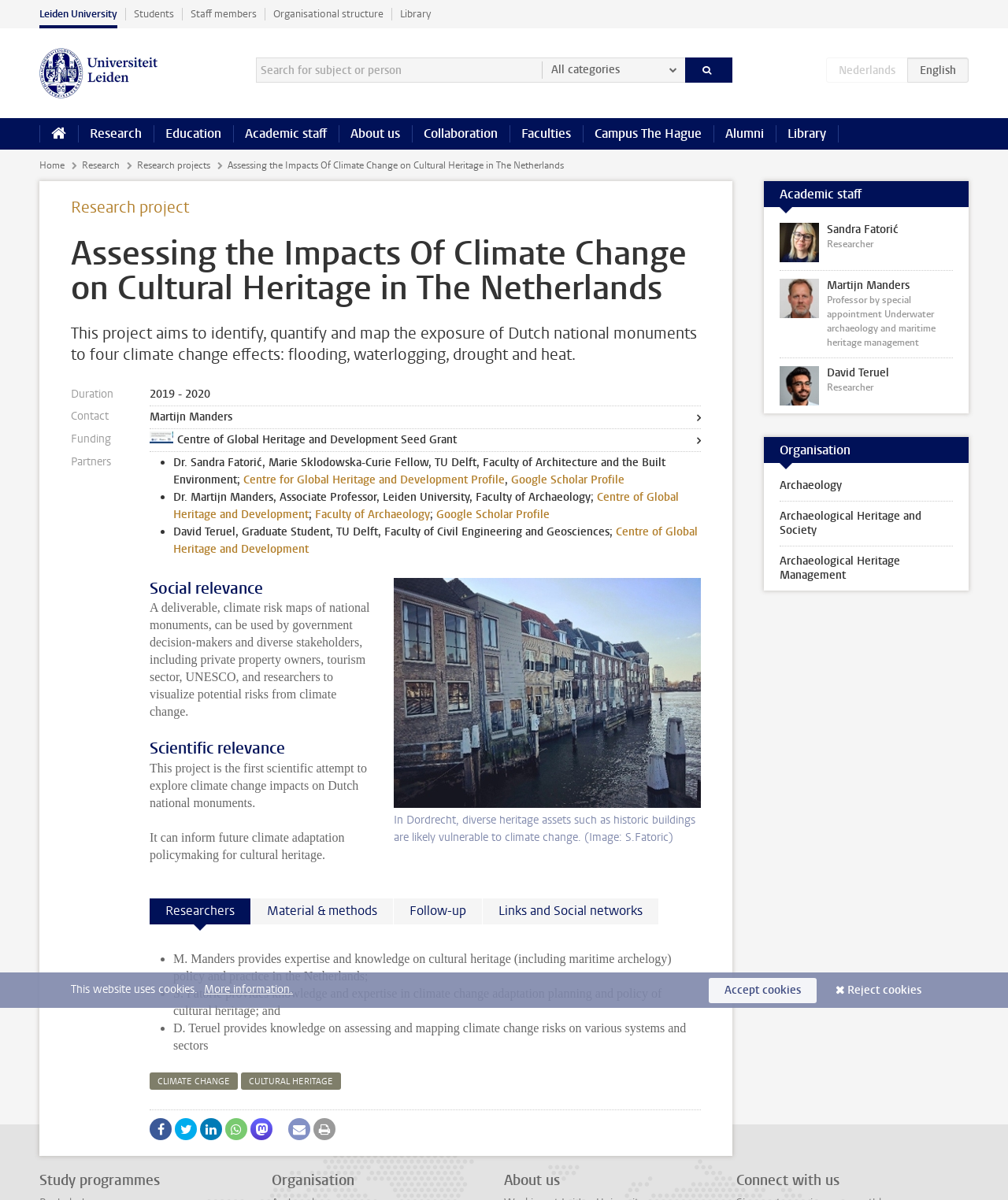Identify the bounding box coordinates of the clickable region to carry out the given instruction: "Contact Martijn Manders".

[0.148, 0.34, 0.695, 0.355]